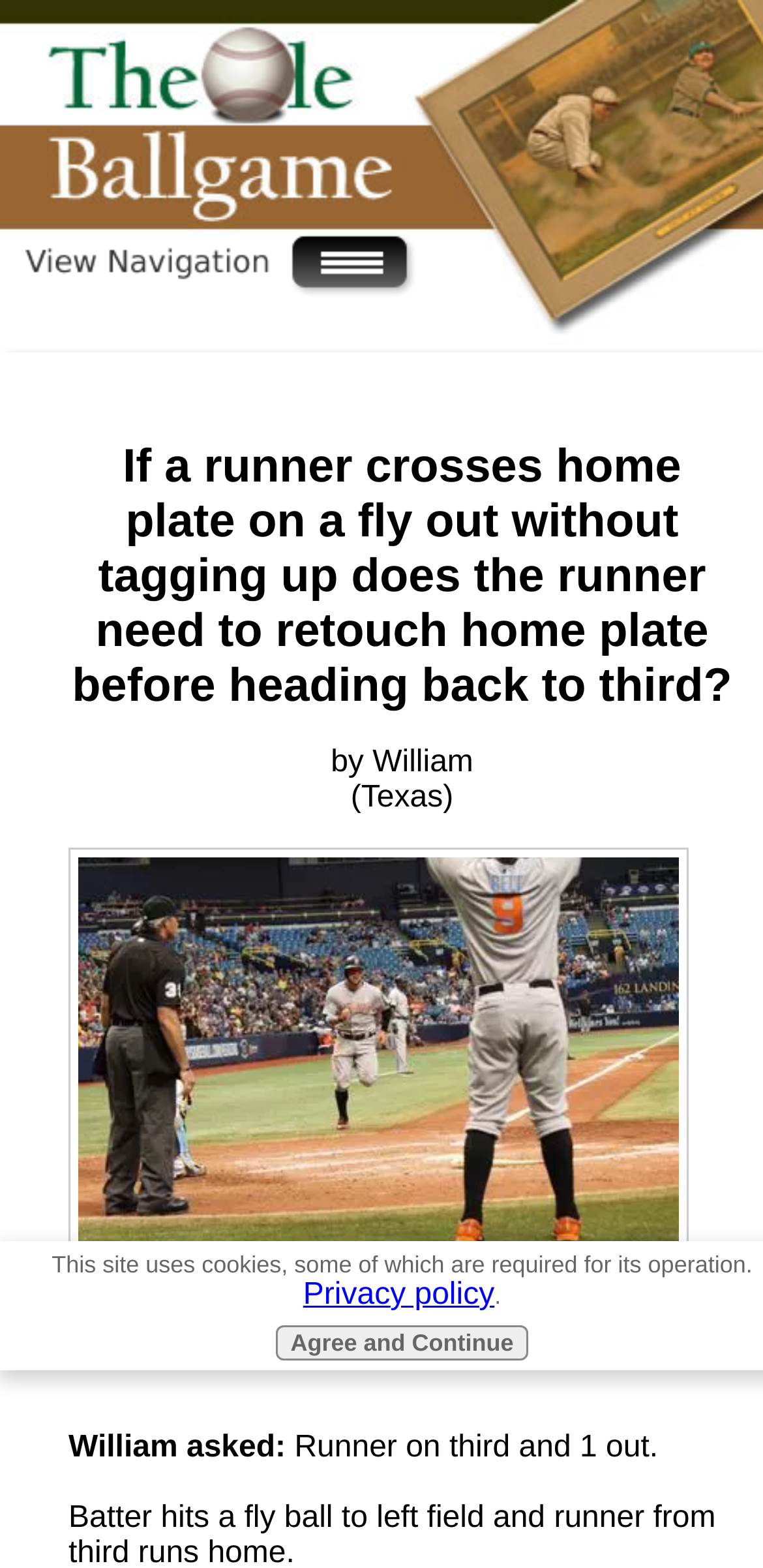Please analyze the image and give a detailed answer to the question:
What is the relationship between the text and the image?

The text on the webpage describes a scenario in a baseball game, and the image seems to be illustrating a key concept related to that scenario. The text and image are likely meant to be understood together to provide a clear explanation of the baseball rule in question.